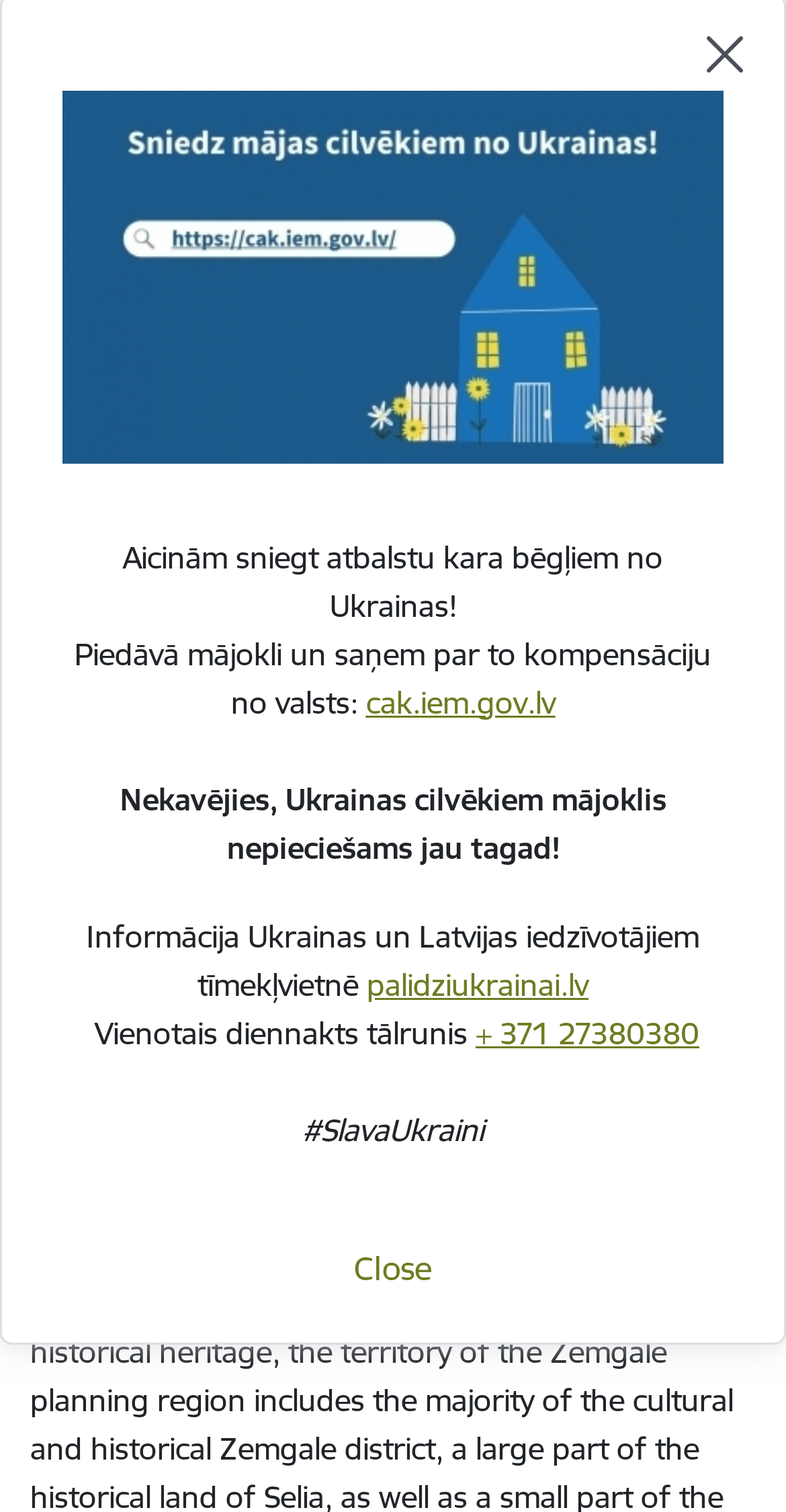Please give a concise answer to this question using a single word or phrase: 
What is the language switcher located?

Top right corner